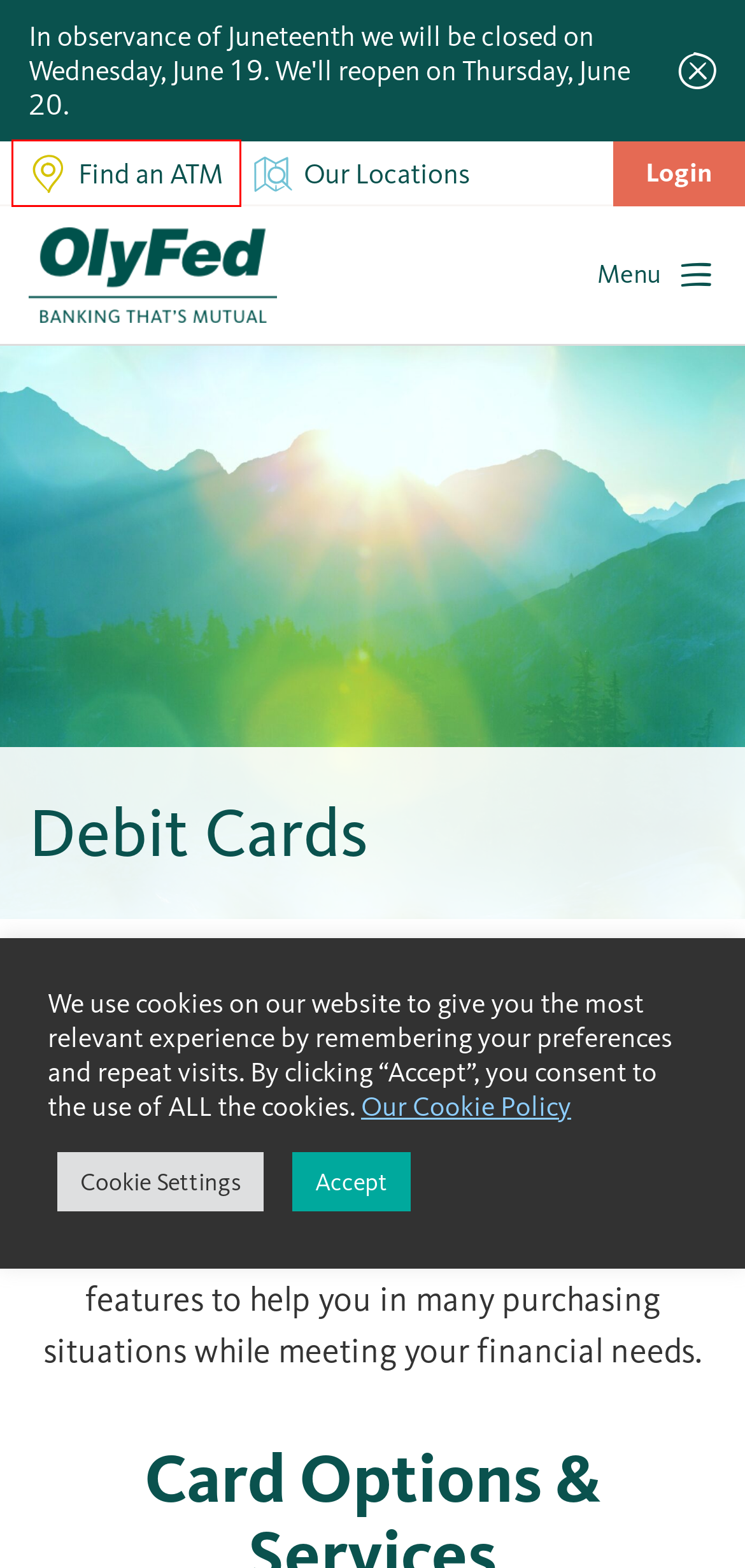Given a webpage screenshot with a red bounding box around a UI element, choose the webpage description that best matches the new webpage after clicking the element within the bounding box. Here are the candidates:
A. Community Reinvestment Act (CRA) Public File — Olympia Federal Savings
B. Cookie Policy — Olympia Federal Savings
C. Contactless Cards — Olympia Federal Savings
D. Careers — Olympia Federal Savings
E. Locations — Olympia Federal Savings
F. Find an ATM — Olympia Federal Savings
G. Olympia Federal Savings — Banking That's Mutual
H. Rates — Olympia Federal Savings

F